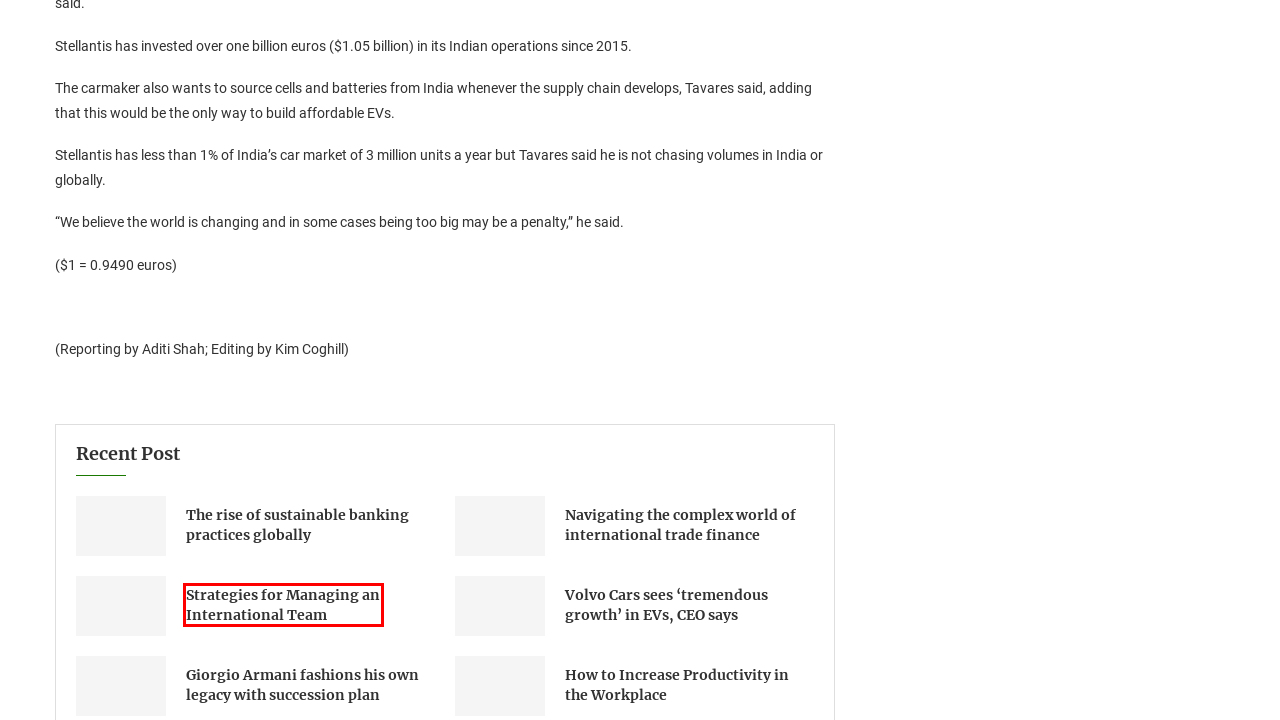You are given a screenshot of a webpage with a red rectangle bounding box around a UI element. Select the webpage description that best matches the new webpage after clicking the element in the bounding box. Here are the candidates:
A. Mastering International Team Management: Key Strategies
B. Finance – International Releases | International | News
C. Boost Workplace Productivity: Strategies for Success!
D. Industries – International Releases | International | News
E. Armani Sets Succession Plan to Safeguard Brand Legacy
F. Global Rise of Sustainable Banking Practices Explored
G. Volvo CEO Forecasts Strong Growth in EV Market
H. Mastering International Trade Finance: Risks & Strategies

A